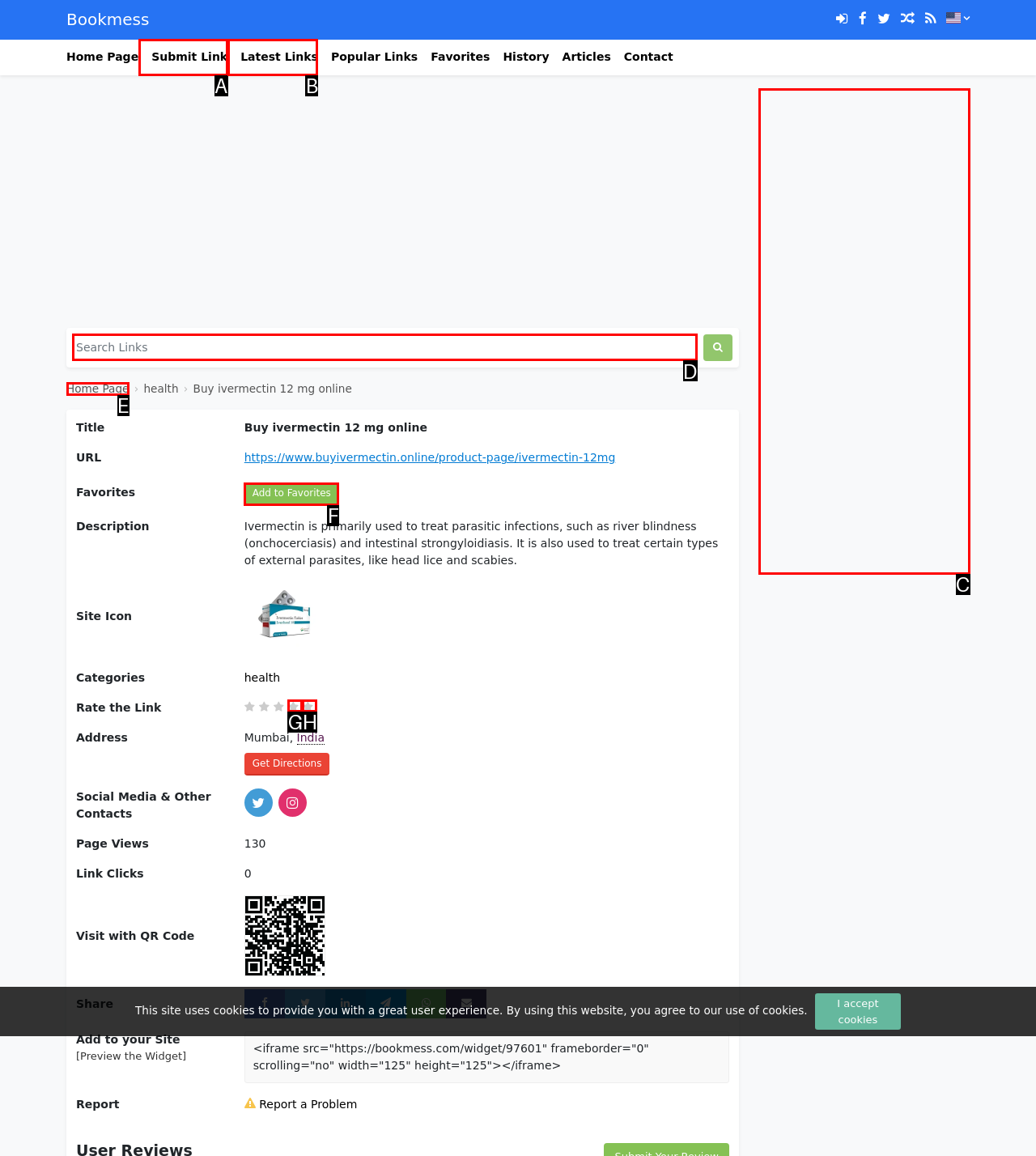Determine which option should be clicked to carry out this task: Search for links
State the letter of the correct choice from the provided options.

D